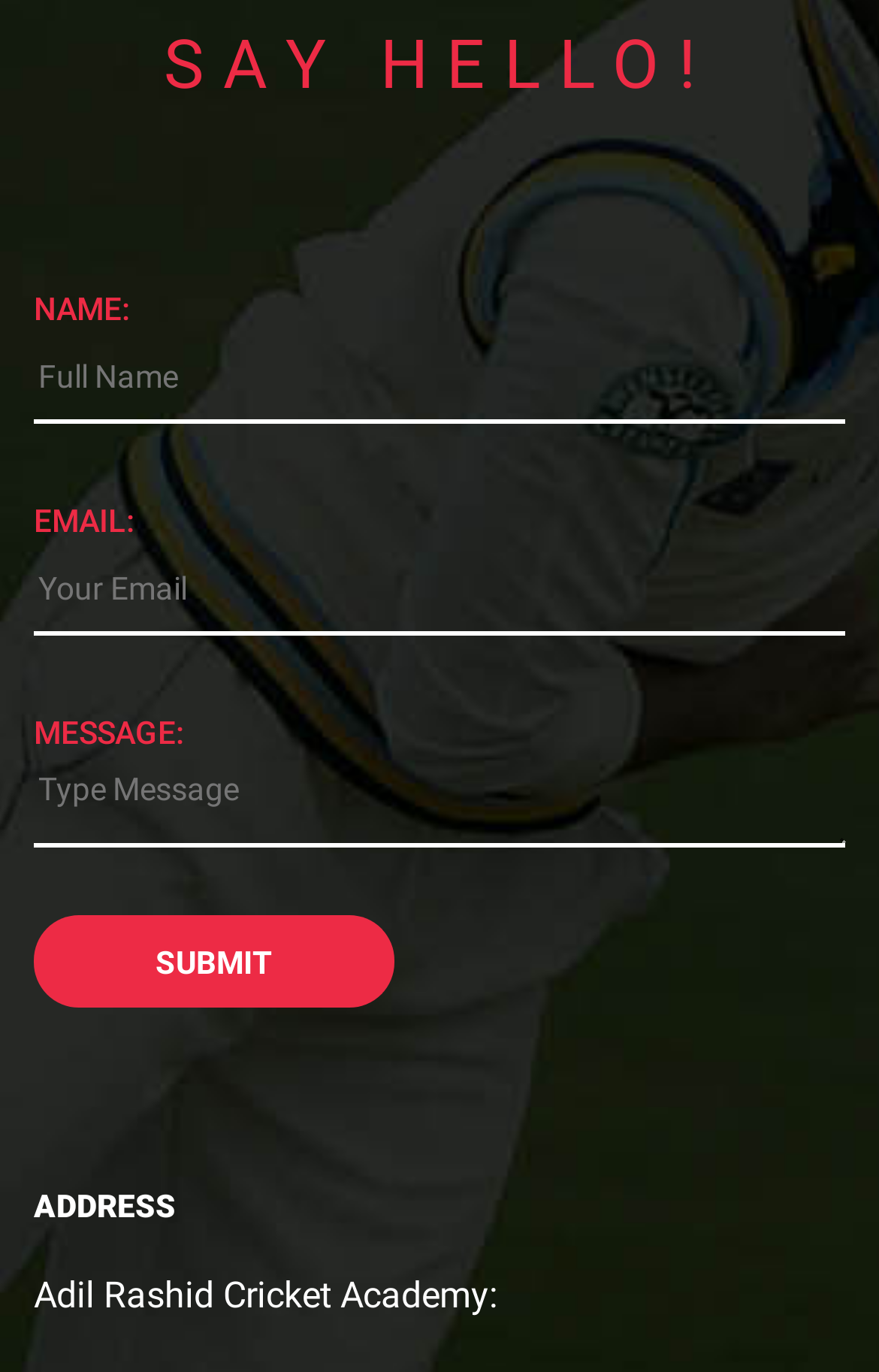What is the label of the button at the bottom of the form?
Look at the image and respond with a one-word or short phrase answer.

Submit